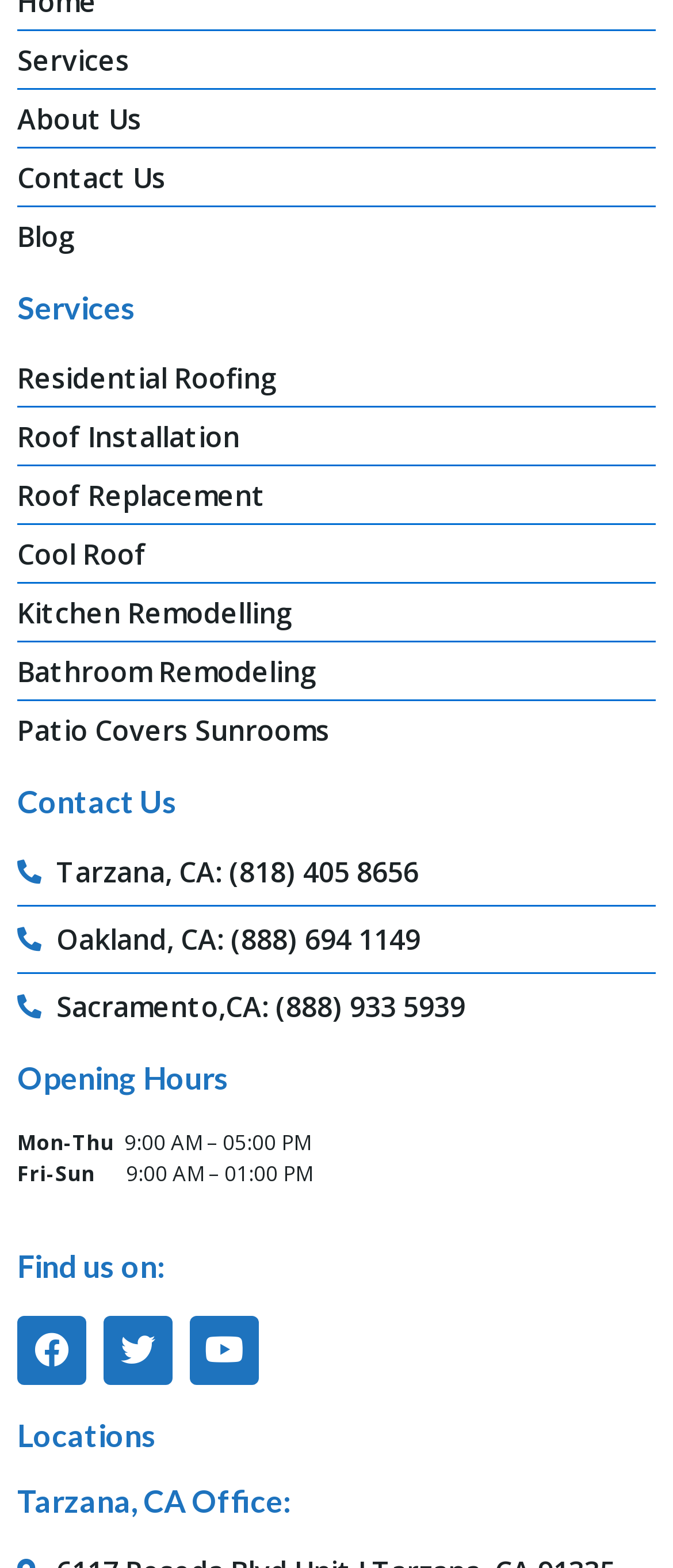Can you show the bounding box coordinates of the region to click on to complete the task described in the instruction: "Call Tarzana, CA office"?

[0.026, 0.543, 0.974, 0.57]